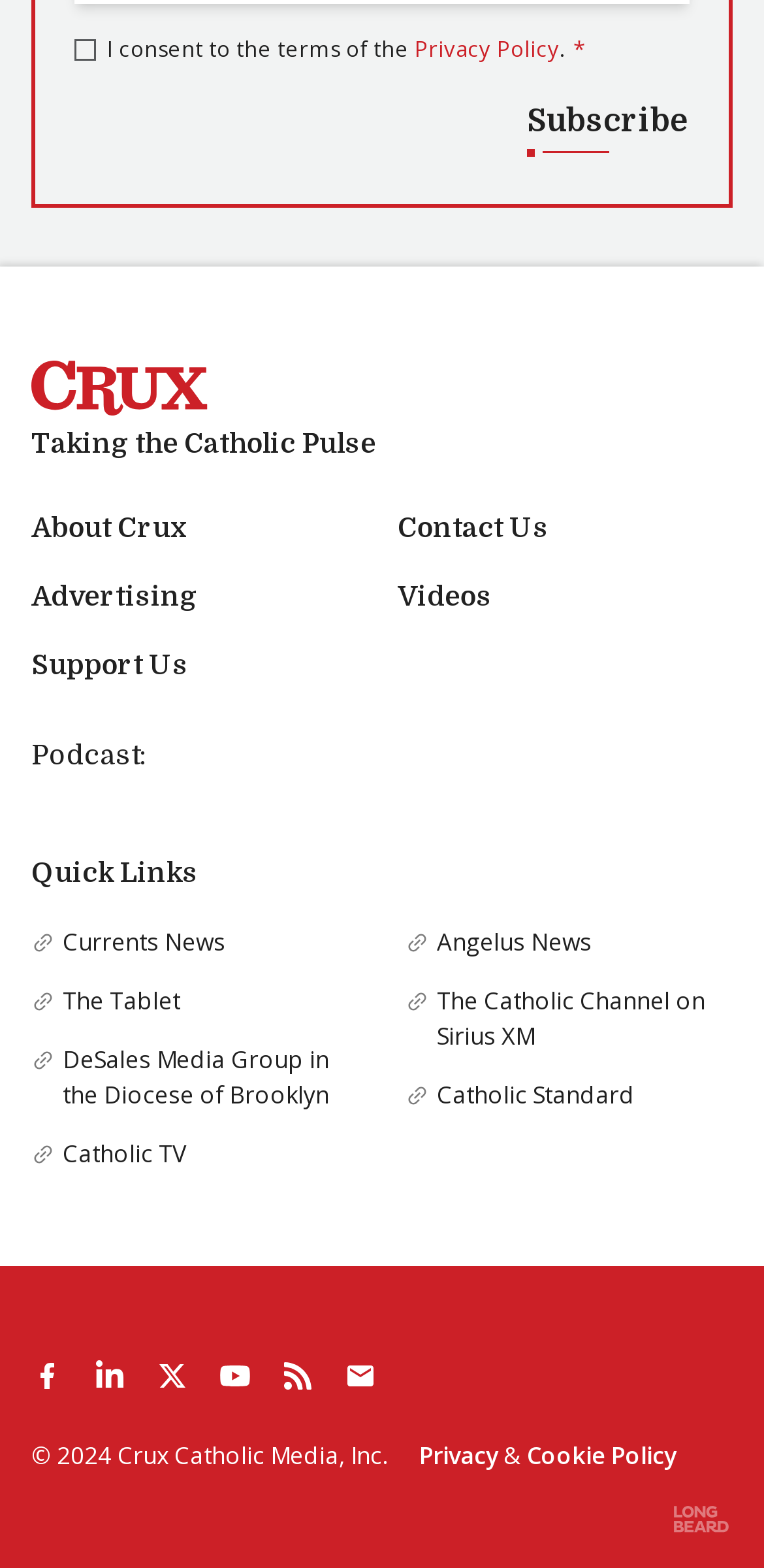Determine the bounding box coordinates for the clickable element required to fulfill the instruction: "Visit the Facebook page". Provide the coordinates as four float numbers between 0 and 1, i.e., [left, top, right, bottom].

[0.021, 0.857, 0.103, 0.897]